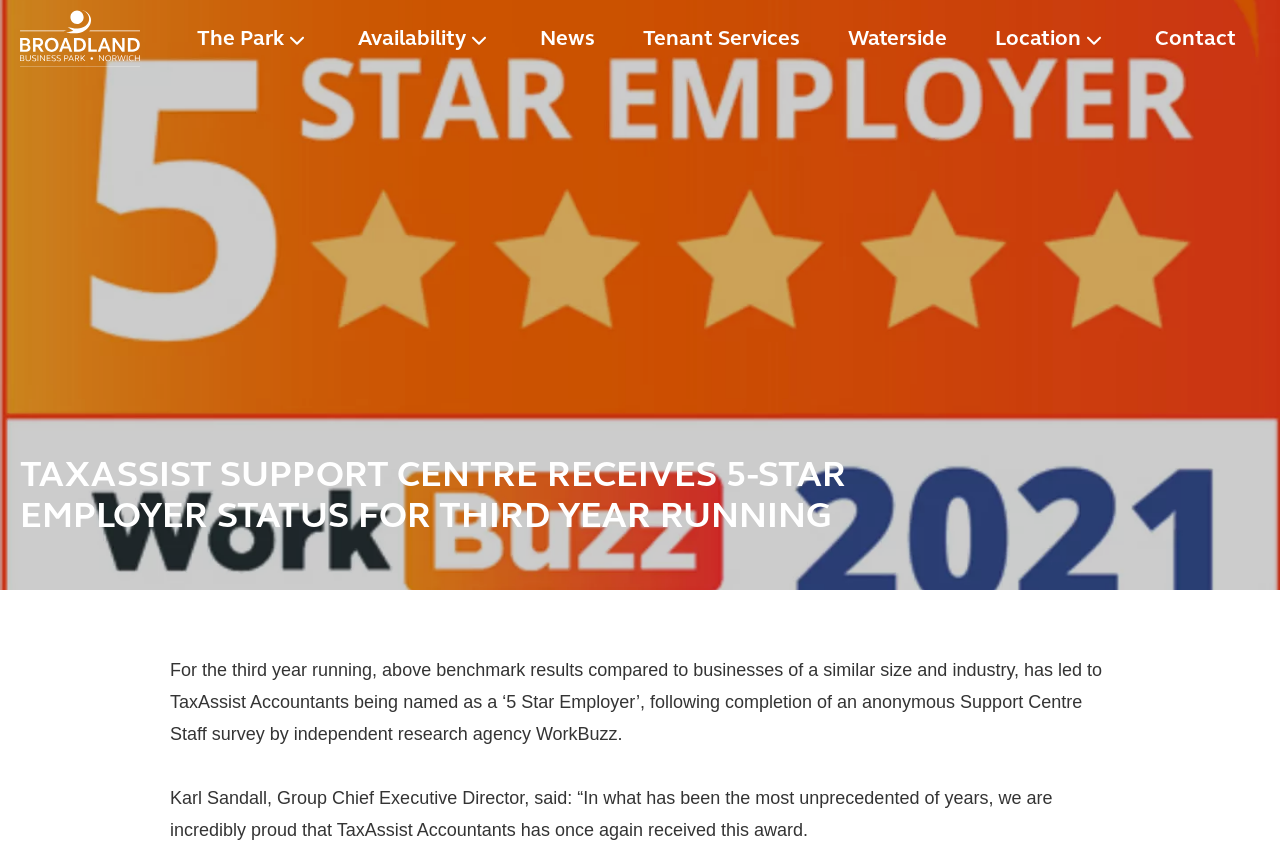What is the location of the TaxAssist Support Centre?
Please answer the question as detailed as possible.

The answer can be inferred from the navigation menu, which includes links to 'The Park', 'Location', and 'Waterside', suggesting that the TaxAssist Support Centre is located in Broadland Business Park.